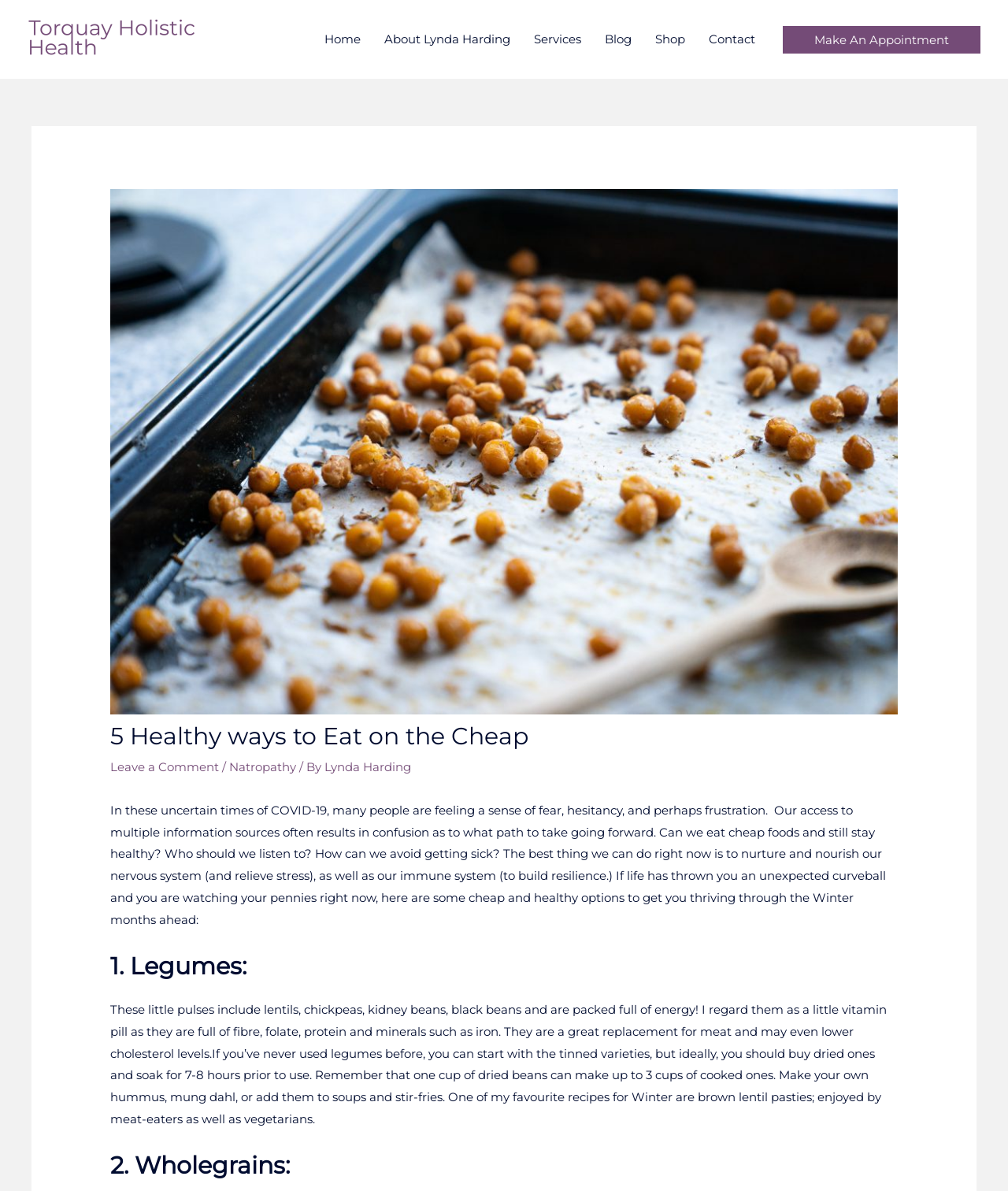What is the purpose of the 'Make An Appointment' link?
Answer the question with as much detail as possible.

I inferred the purpose of the 'Make An Appointment' link by considering its location and text content. The link is prominently displayed at the top of the webpage, suggesting that it is a call-to-action. The text 'Make An Appointment' also implies that it is intended for users to schedule a meeting or consultation with the website's owner or service provider.